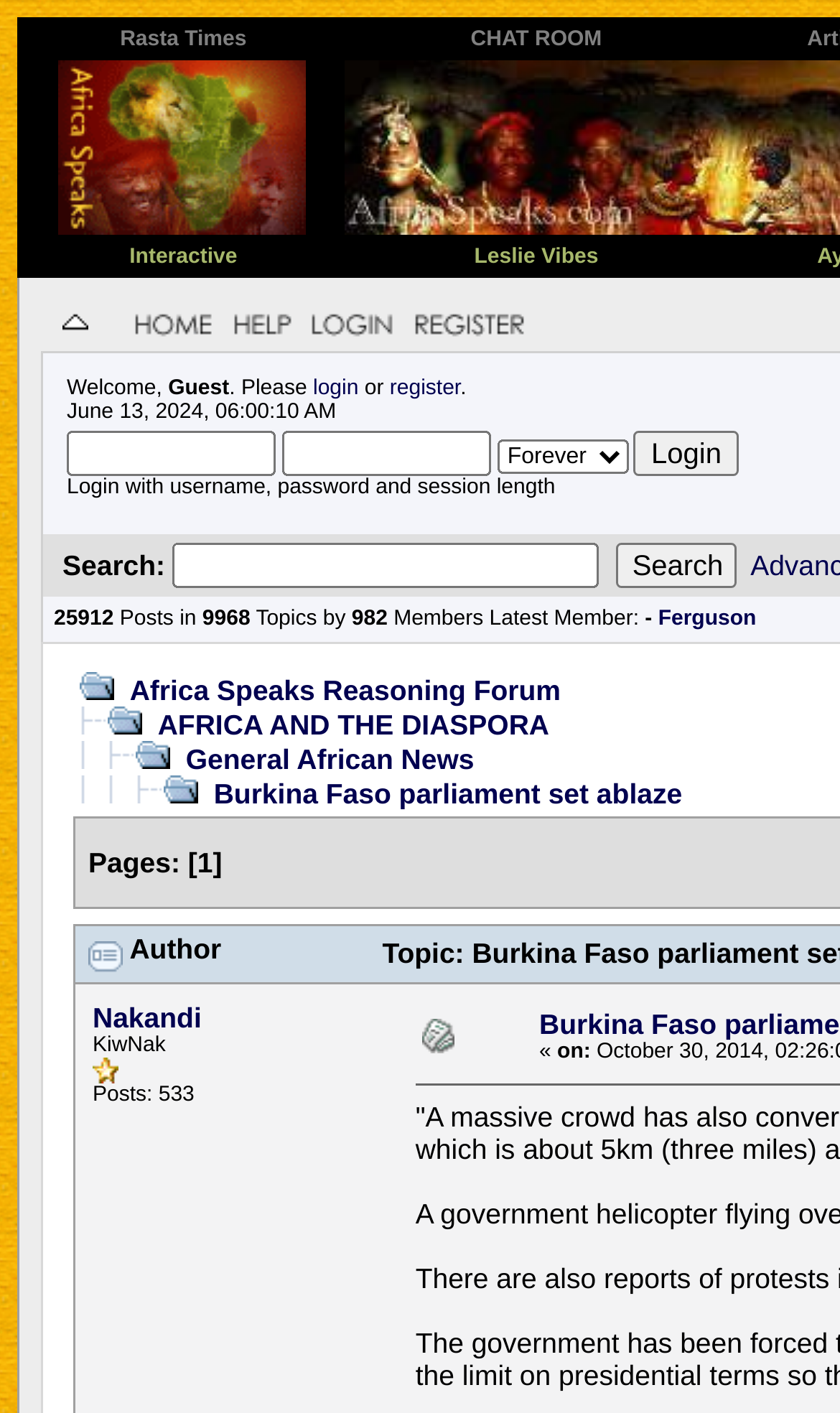Identify the bounding box coordinates of the part that should be clicked to carry out this instruction: "Click on the 'Rasta Times' link".

[0.143, 0.013, 0.294, 0.036]